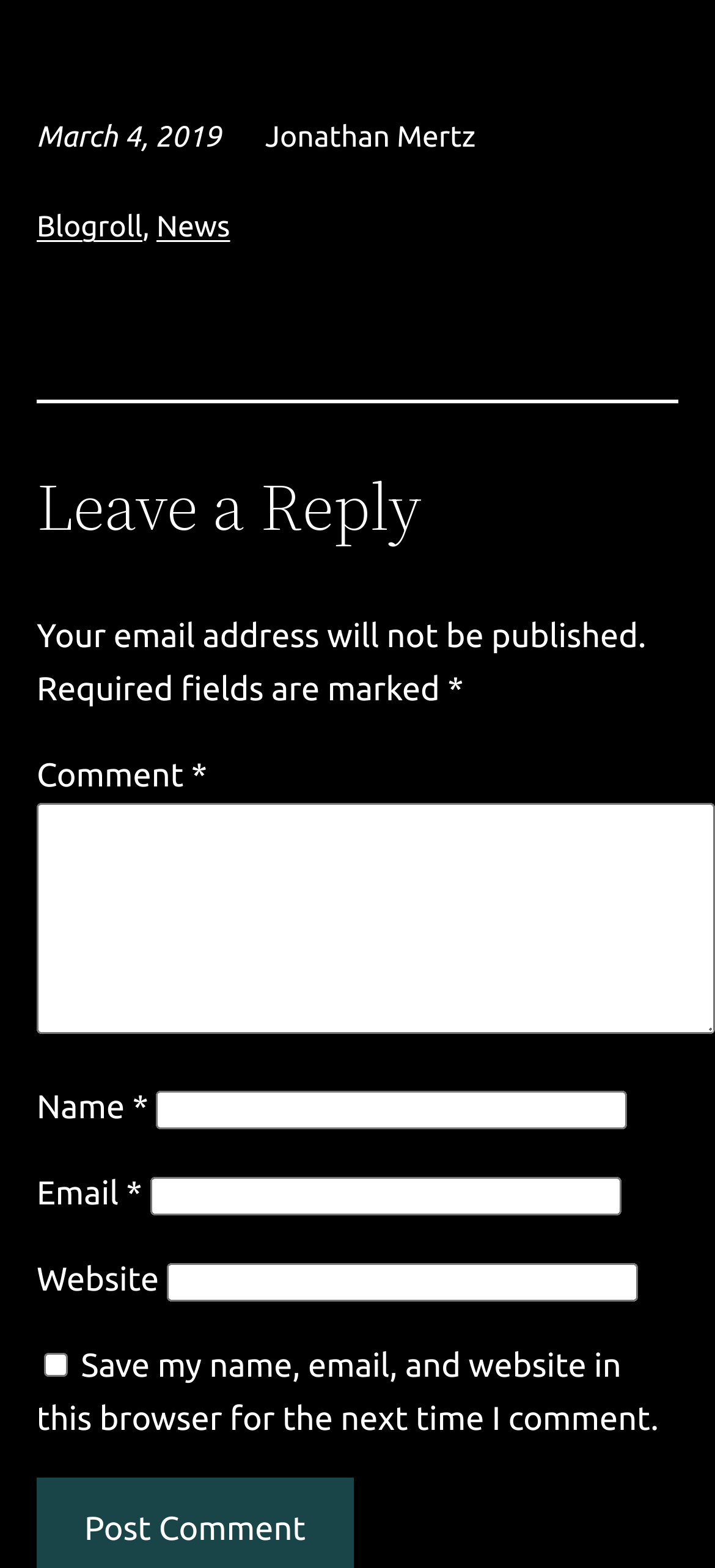What is the orientation of the separator element?
Give a one-word or short phrase answer based on the image.

Horizontal